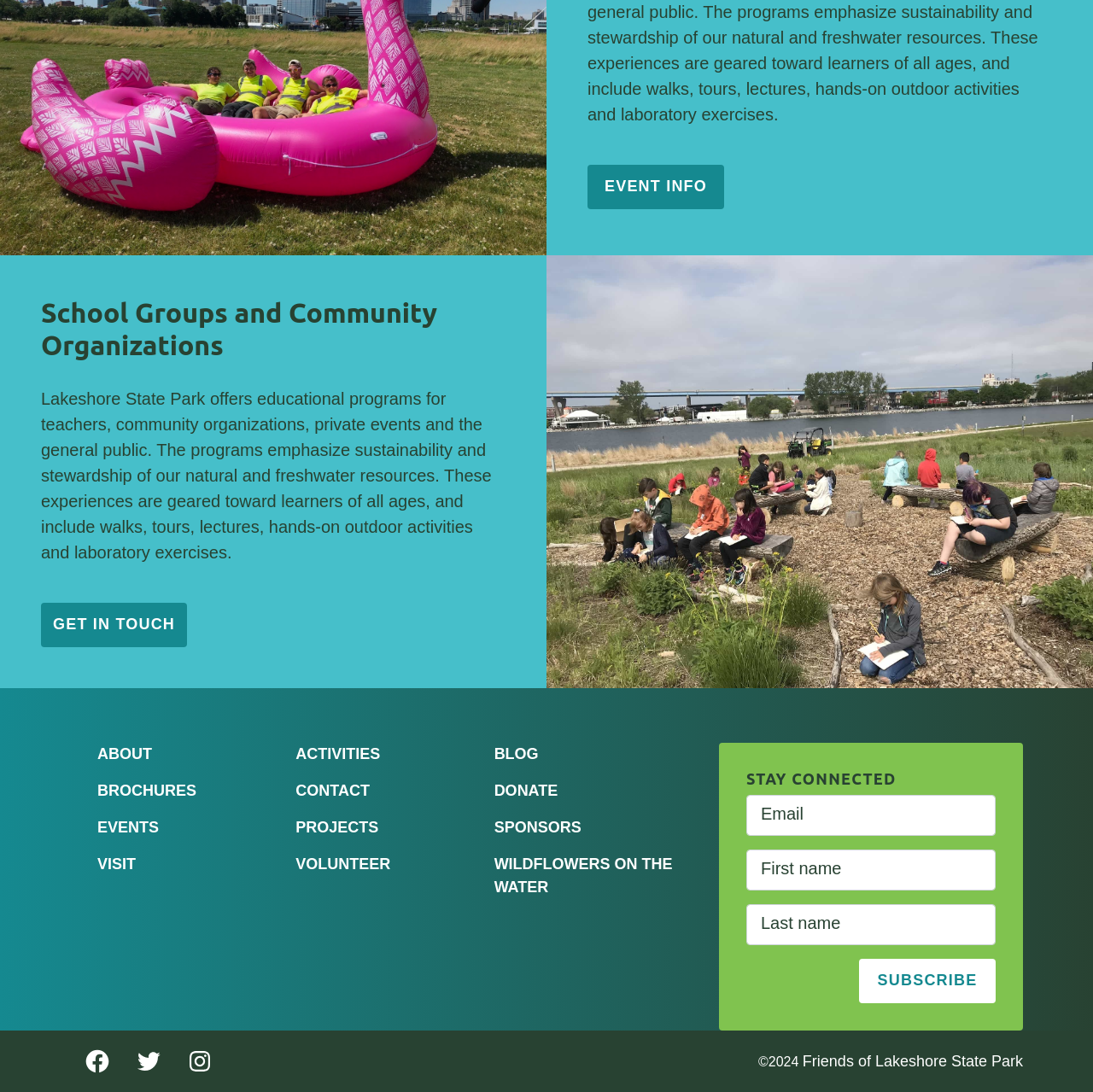Identify the bounding box for the UI element described as: "Friends of Lakeshore State Park". The coordinates should be four float numbers between 0 and 1, i.e., [left, top, right, bottom].

[0.734, 0.964, 0.936, 0.979]